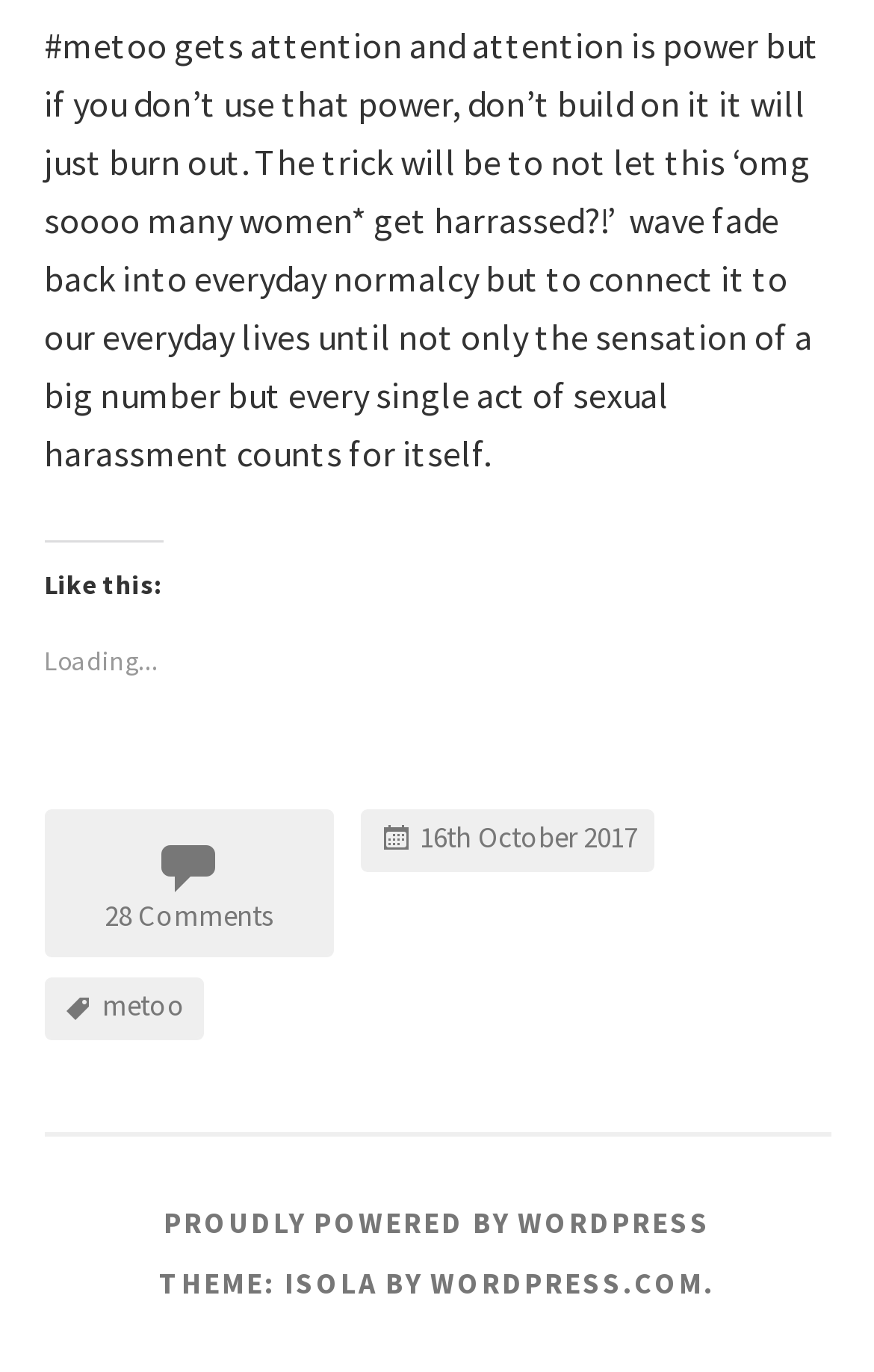When was this post published?
Kindly answer the question with as much detail as you can.

I found the answer by examining the footer section of the webpage, where it displays the publication date next to a calendar icon.